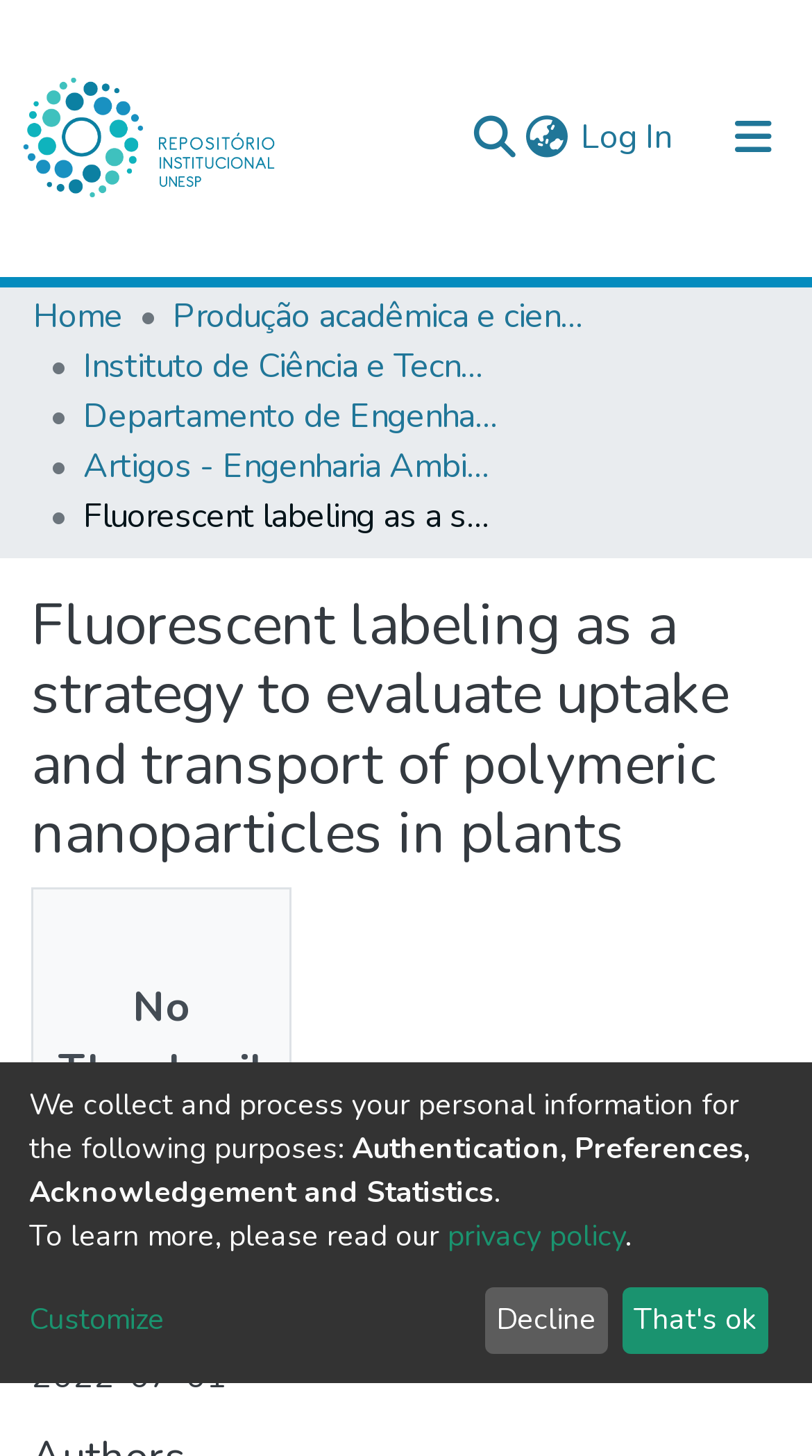Please predict the bounding box coordinates of the element's region where a click is necessary to complete the following instruction: "Switch language". The coordinates should be represented by four float numbers between 0 and 1, i.e., [left, top, right, bottom].

[0.641, 0.077, 0.705, 0.112]